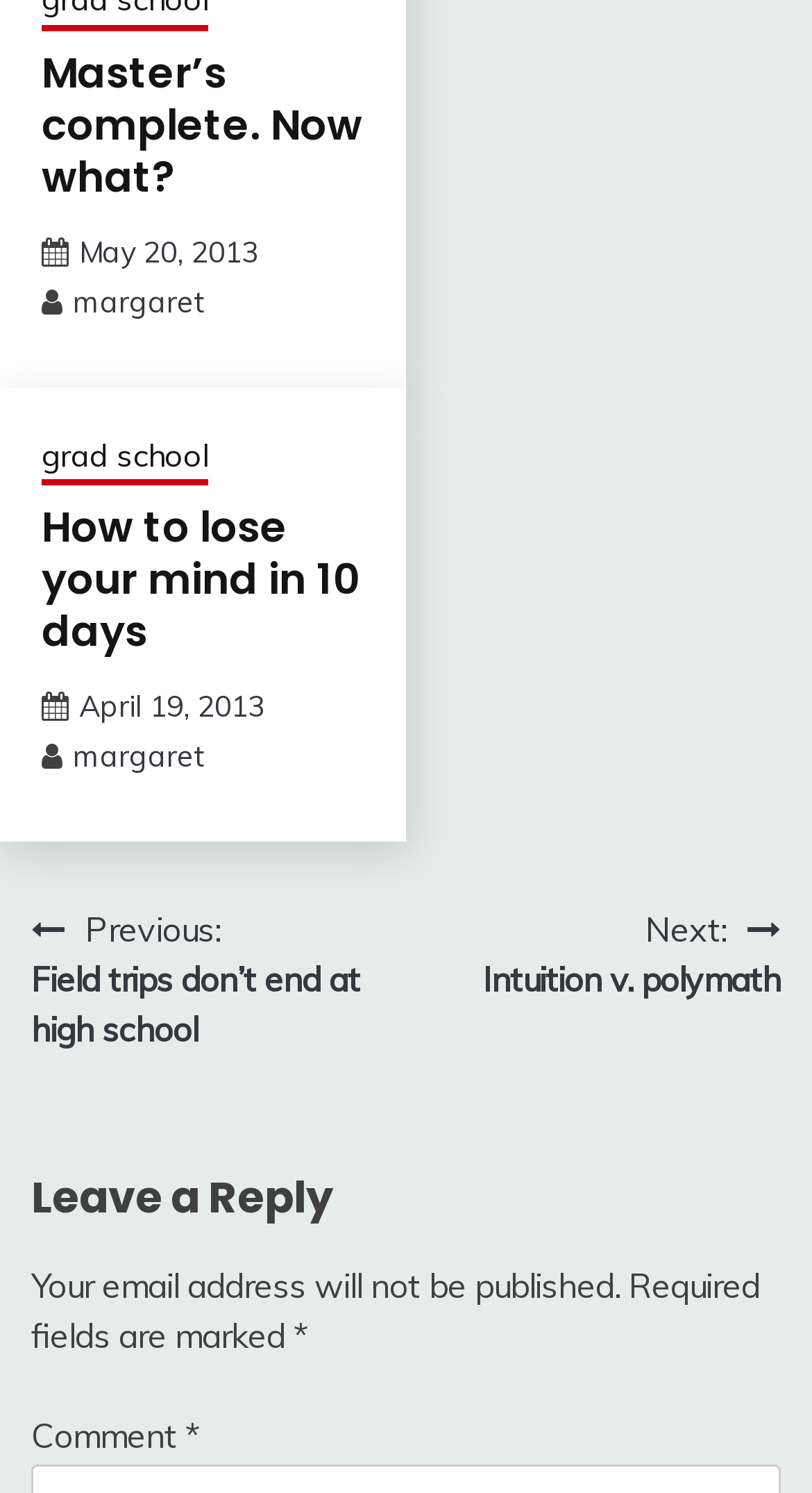Give a short answer to this question using one word or a phrase:
What is the date of the latest post?

May 20, 2013